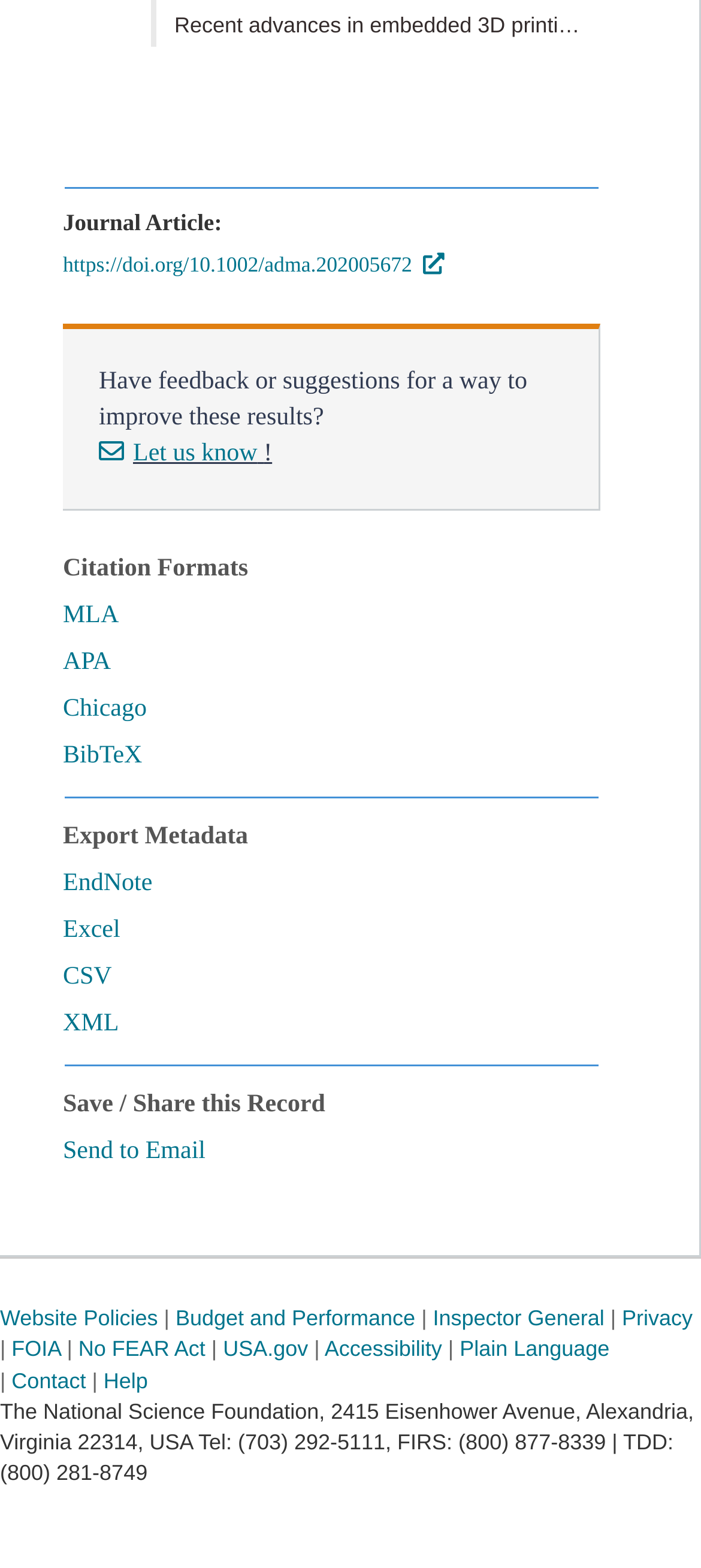Find the bounding box coordinates of the area that needs to be clicked in order to achieve the following instruction: "Export metadata to EndNote". The coordinates should be specified as four float numbers between 0 and 1, i.e., [left, top, right, bottom].

[0.051, 0.55, 0.895, 0.58]